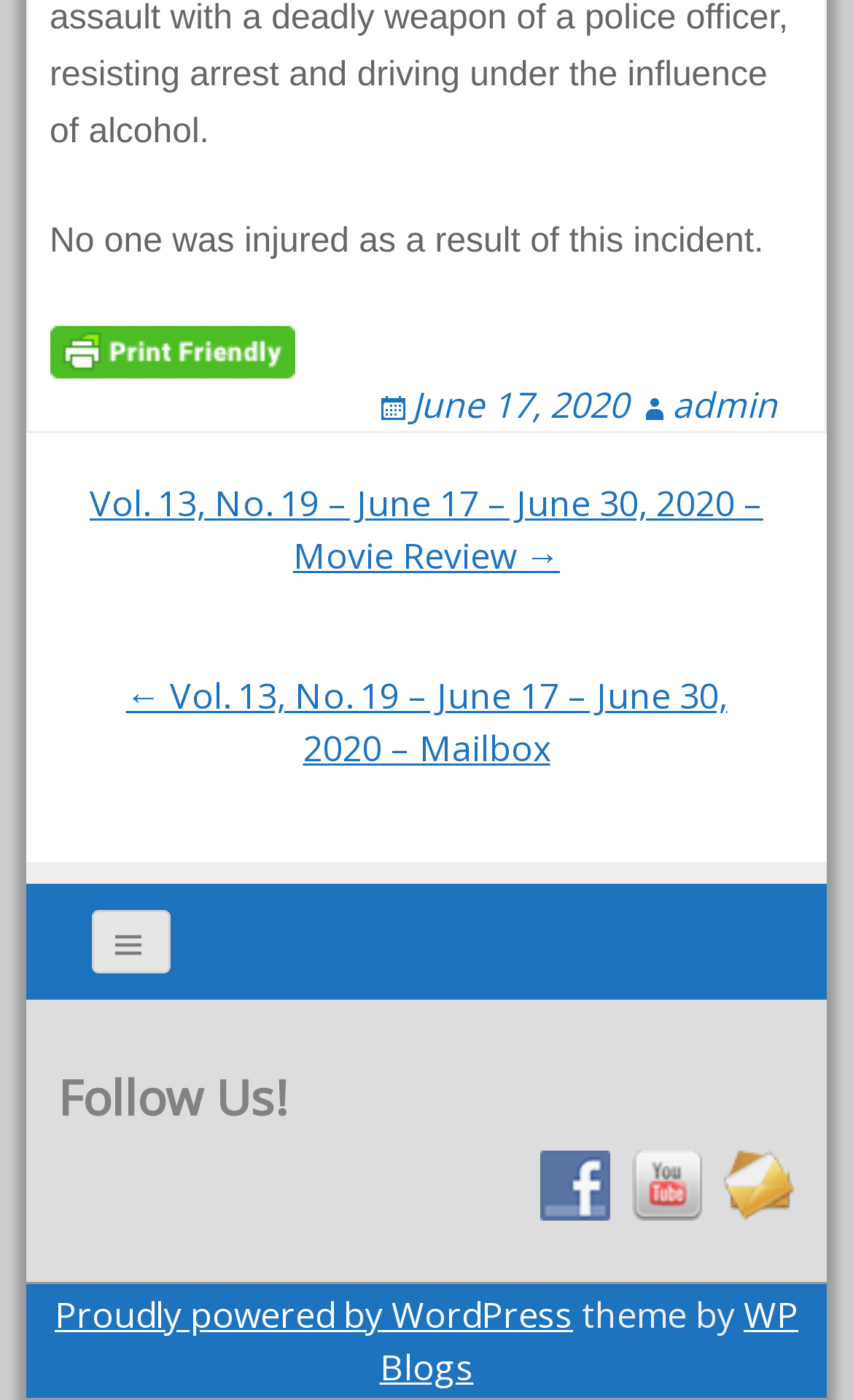Given the following UI element description: "June 17, 2020", find the bounding box coordinates in the webpage screenshot.

[0.442, 0.272, 0.737, 0.306]